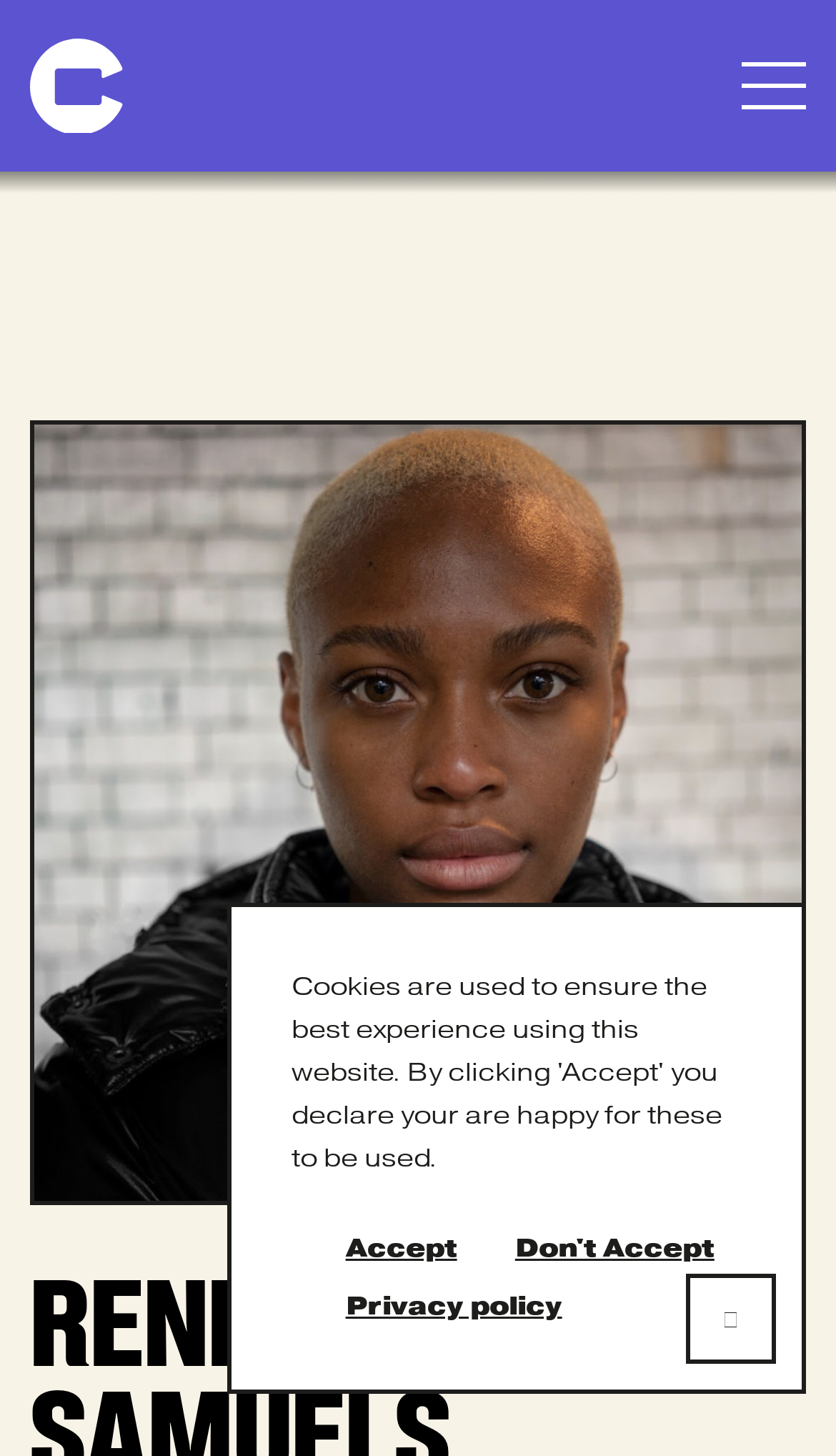Determine the bounding box coordinates of the UI element that matches the following description: "aria-label="Header Navigation"". The coordinates should be four float numbers between 0 and 1 in the format [left, top, right, bottom].

[0.887, 0.022, 0.964, 0.096]